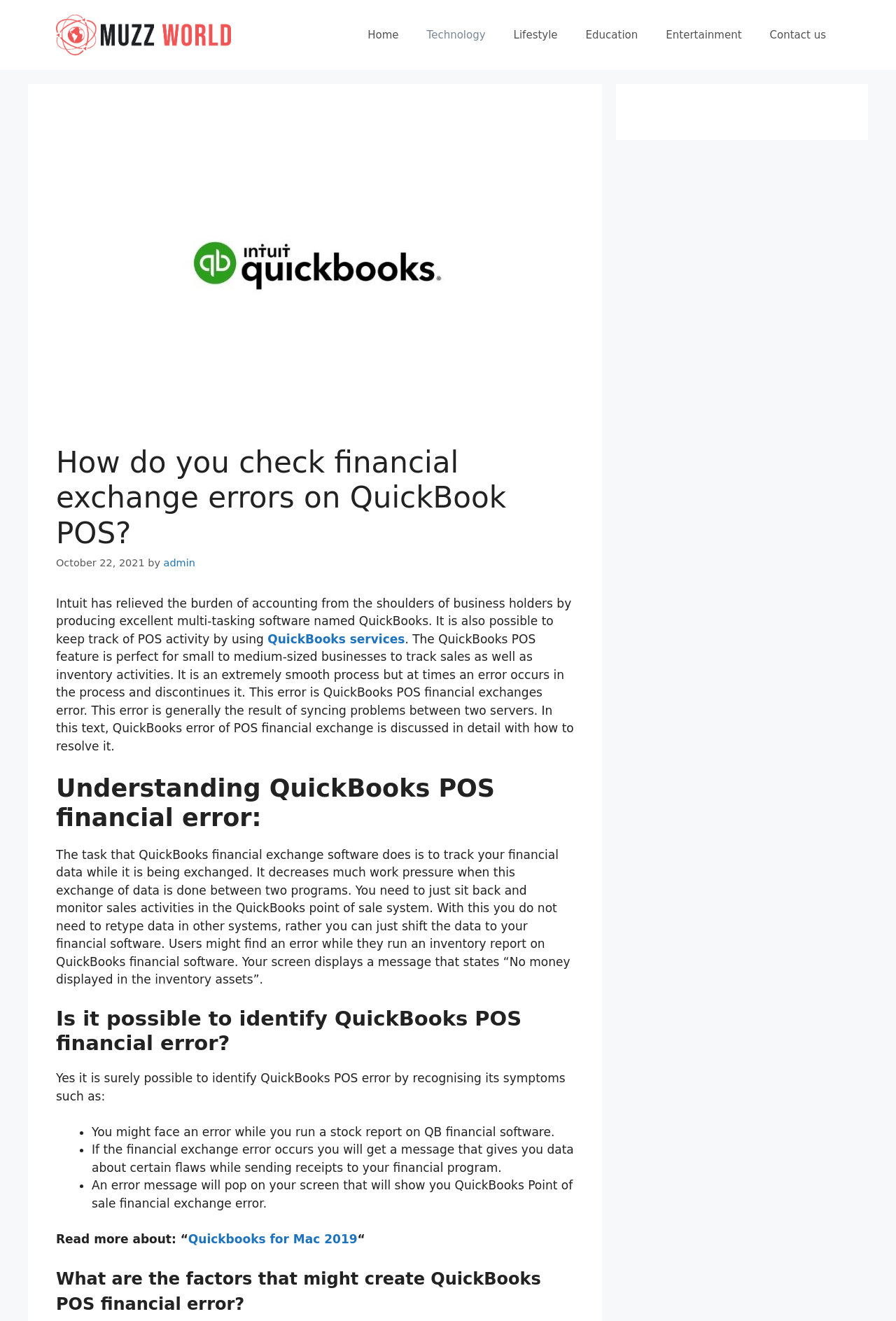What is the benefit of using QuickBooks financial exchange software?
Look at the image and answer the question with a single word or phrase.

Reduces workload